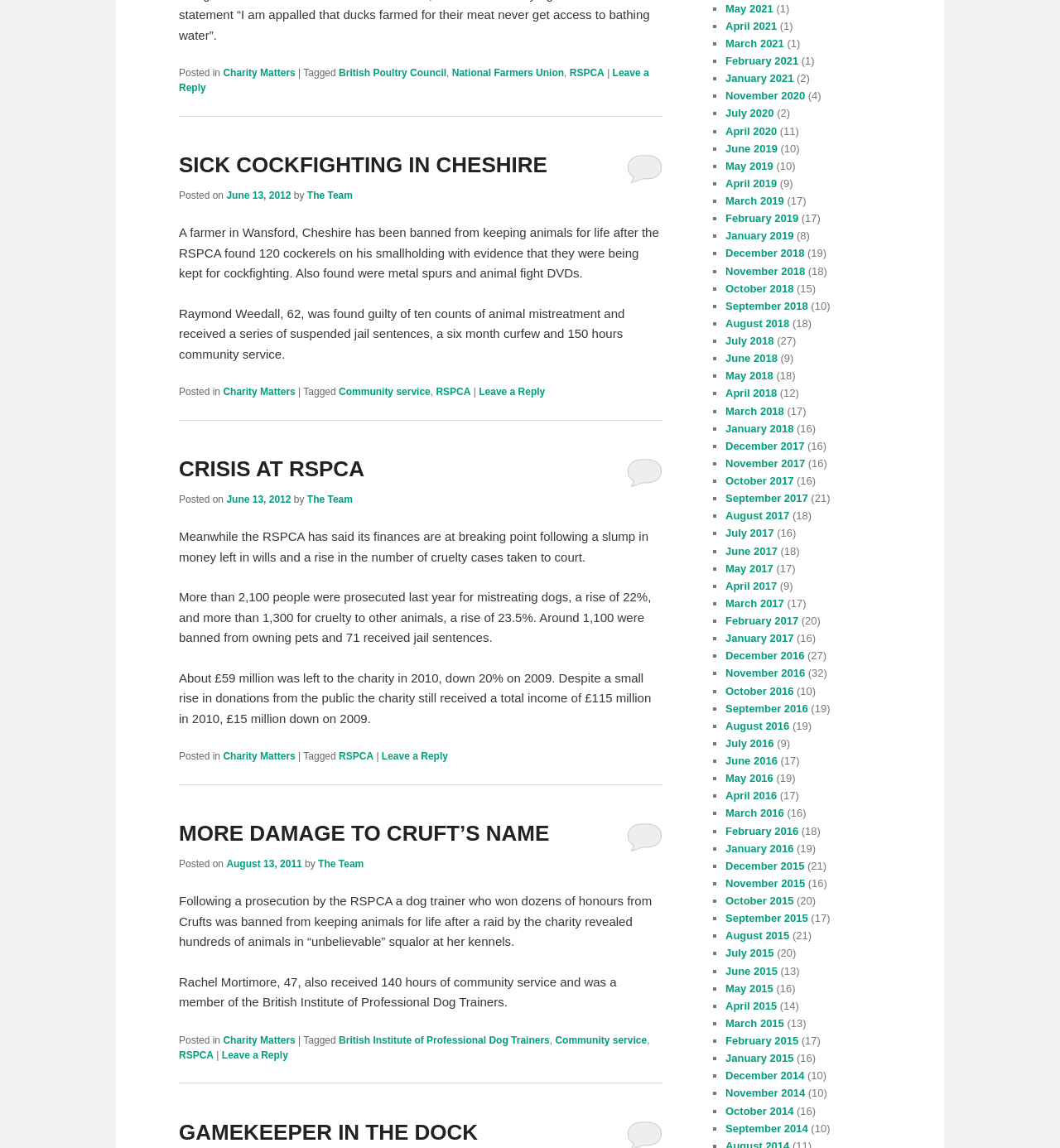Identify the bounding box for the UI element that is described as follows: "August 2017".

[0.684, 0.444, 0.745, 0.455]